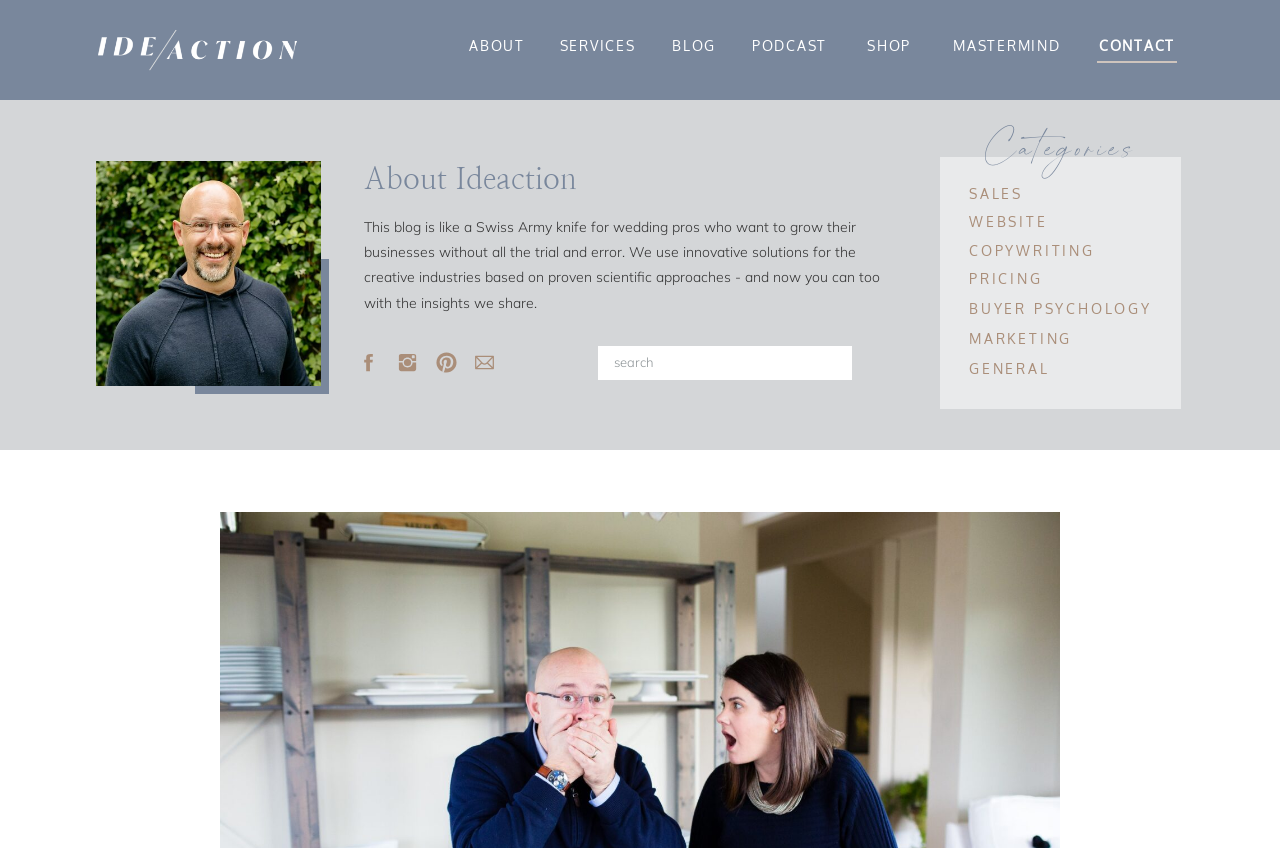Provide the bounding box coordinates for the area that should be clicked to complete the instruction: "View the MASTERMIND page".

[0.745, 0.044, 0.829, 0.064]